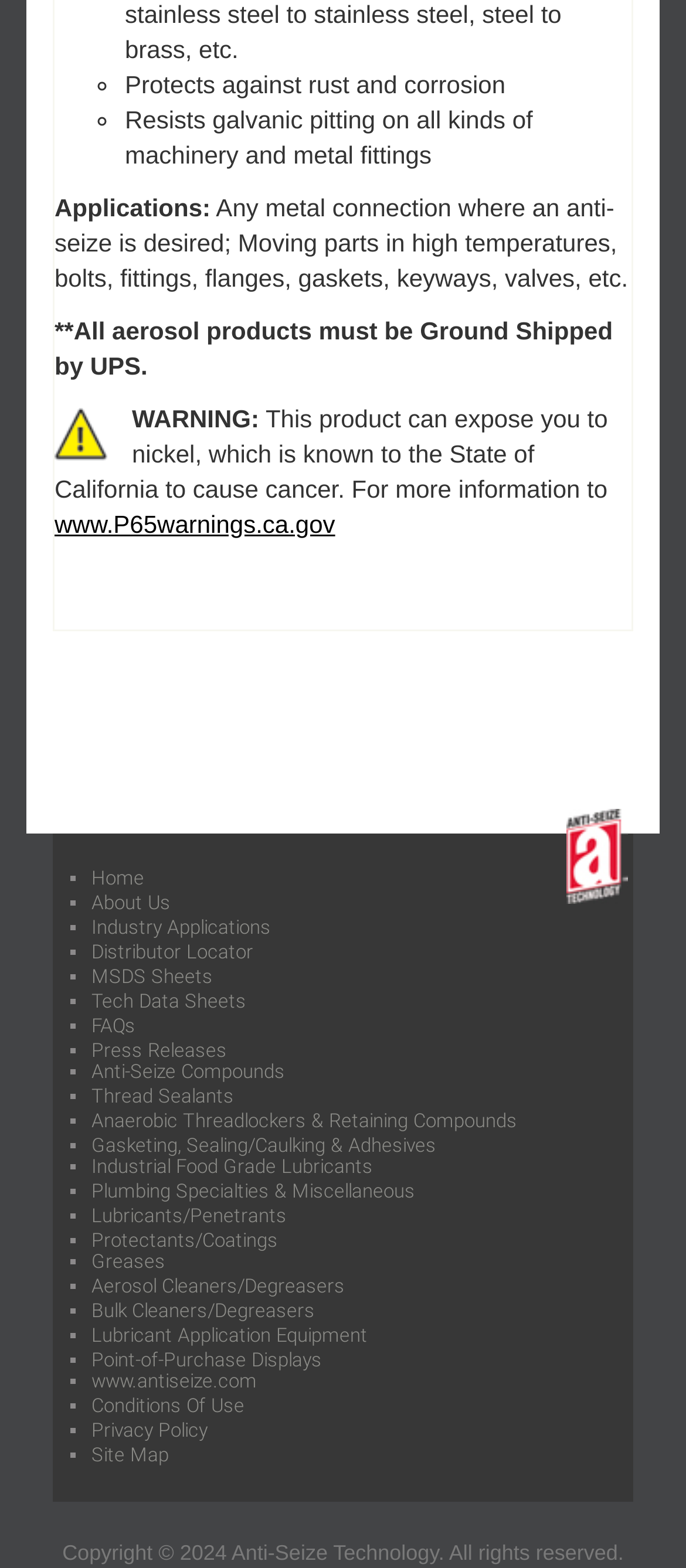What is the purpose of the product described?
From the screenshot, provide a brief answer in one word or phrase.

Protects against rust and corrosion